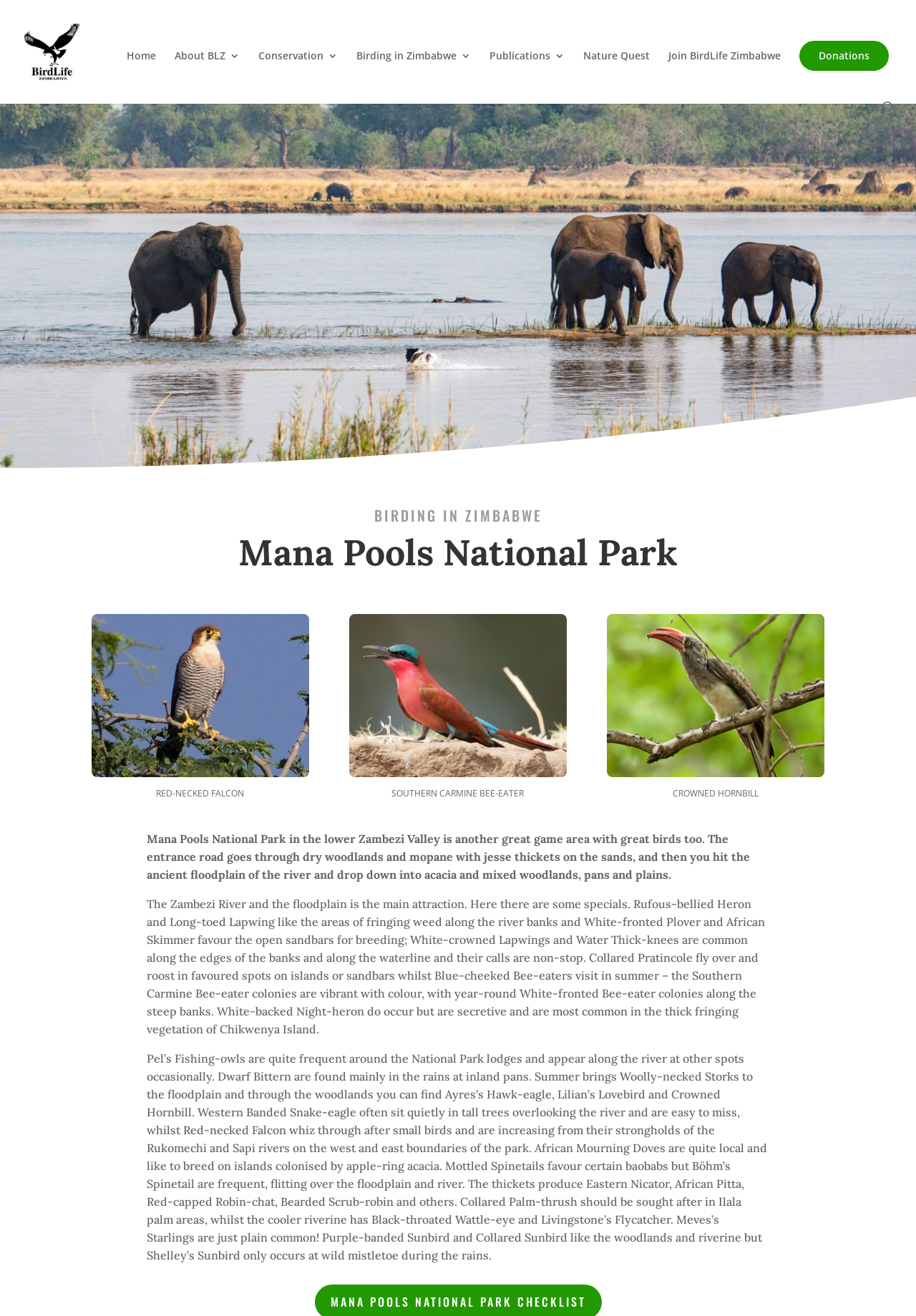Locate the bounding box coordinates of the clickable region necessary to complete the following instruction: "Click on the Join BirdLife Zimbabwe link". Provide the coordinates in the format of four float numbers between 0 and 1, i.e., [left, top, right, bottom].

[0.73, 0.039, 0.852, 0.077]